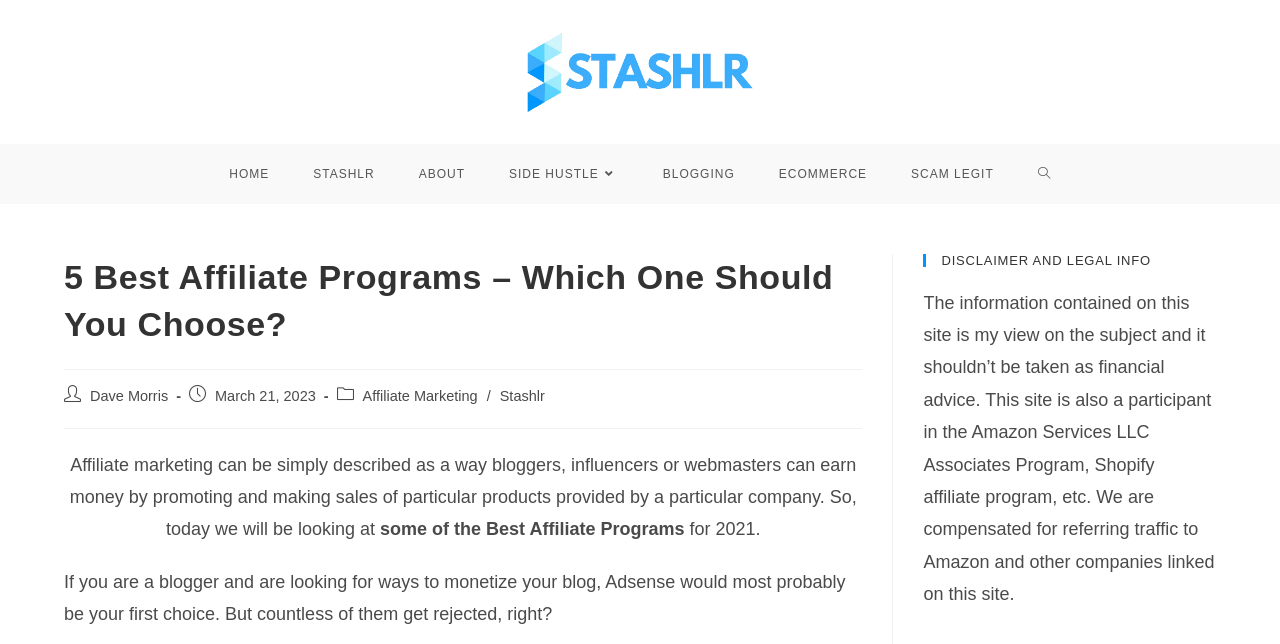Answer the question below with a single word or a brief phrase: 
What is the disclaimer about on this website?

Financial advice